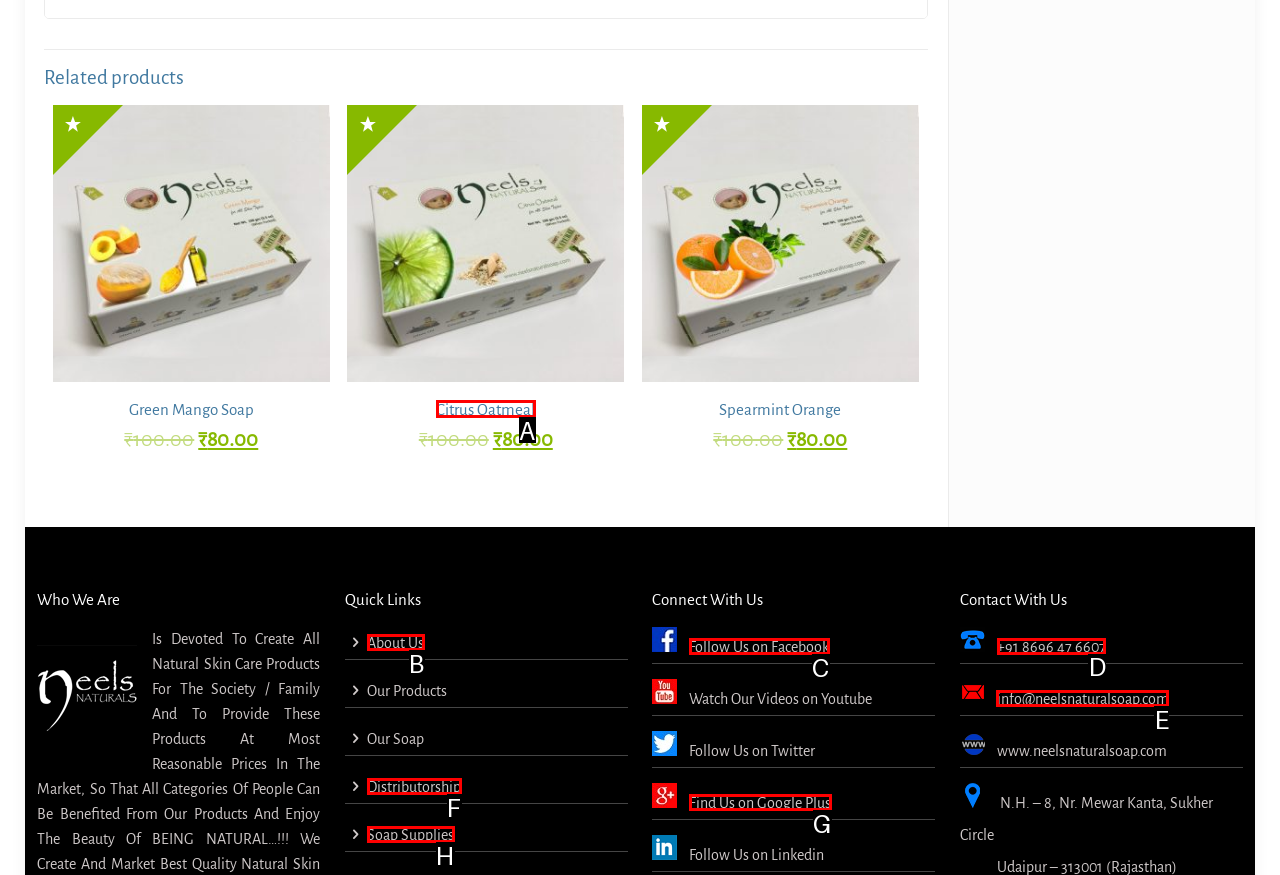Which lettered option should I select to achieve the task: Call the phone number +91 8696 47 6607 according to the highlighted elements in the screenshot?

D